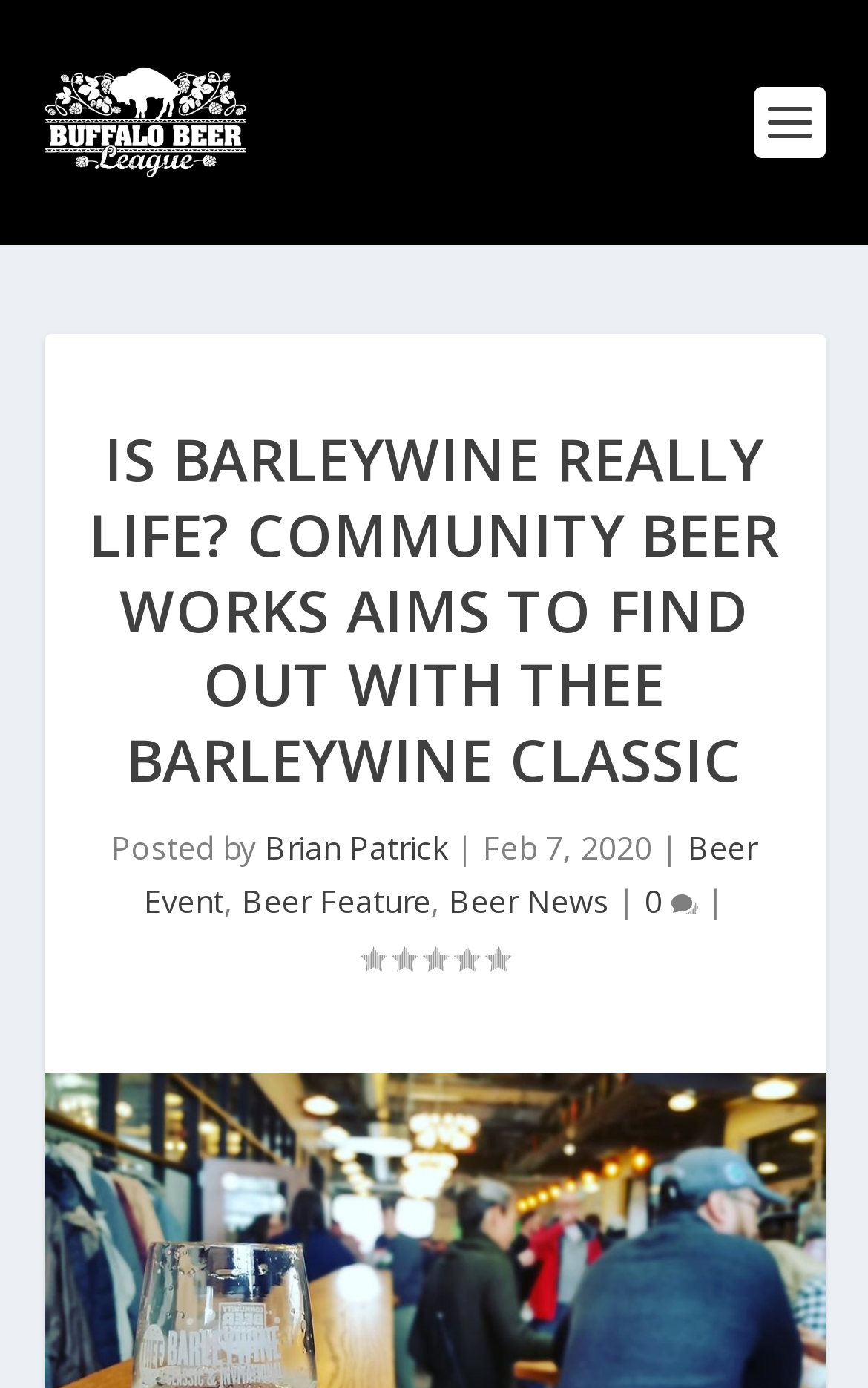Answer the following inquiry with a single word or phrase:
How many comments does the article have?

0